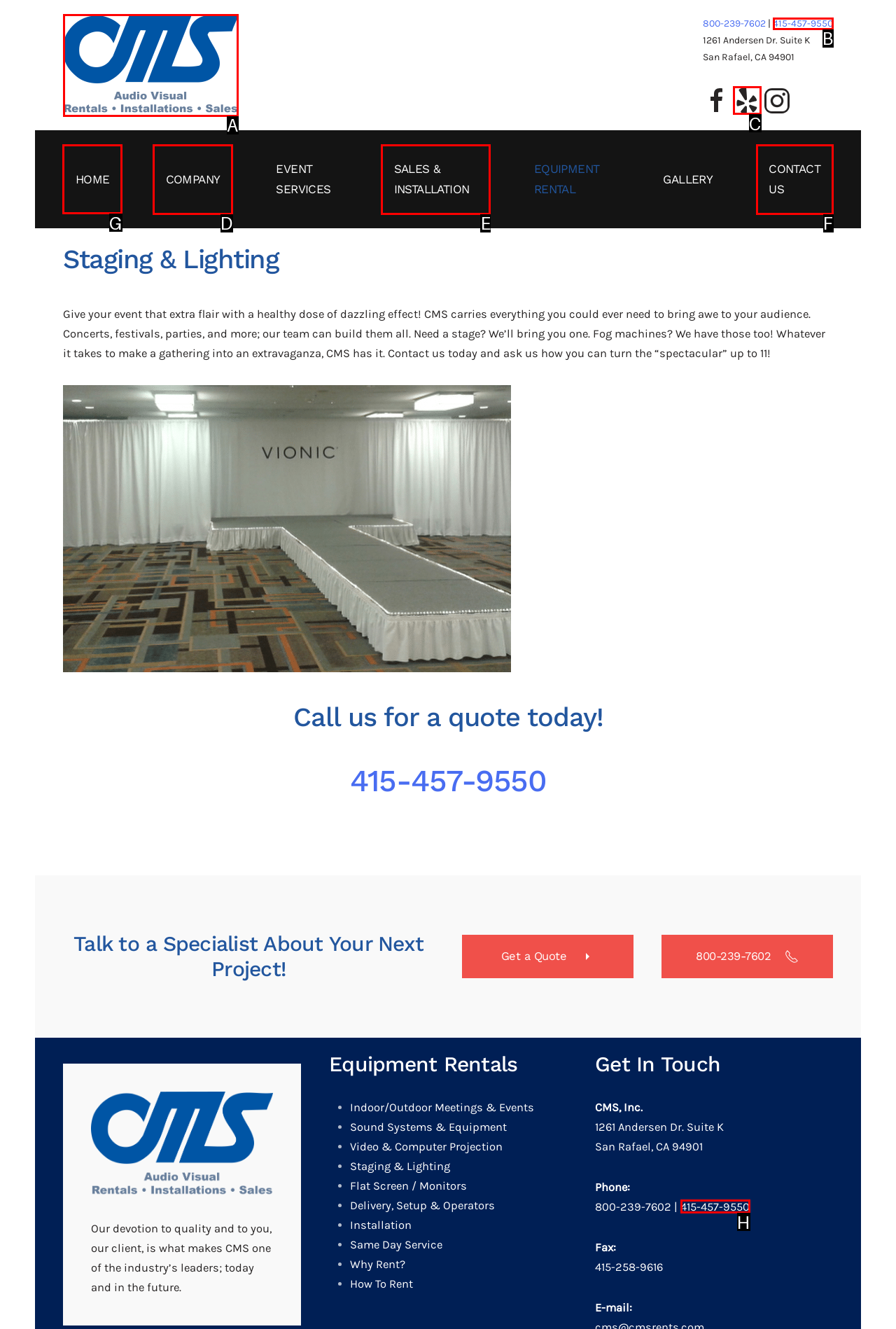Choose the letter that corresponds to the correct button to accomplish the task: Click the 'HOME' link
Reply with the letter of the correct selection only.

G